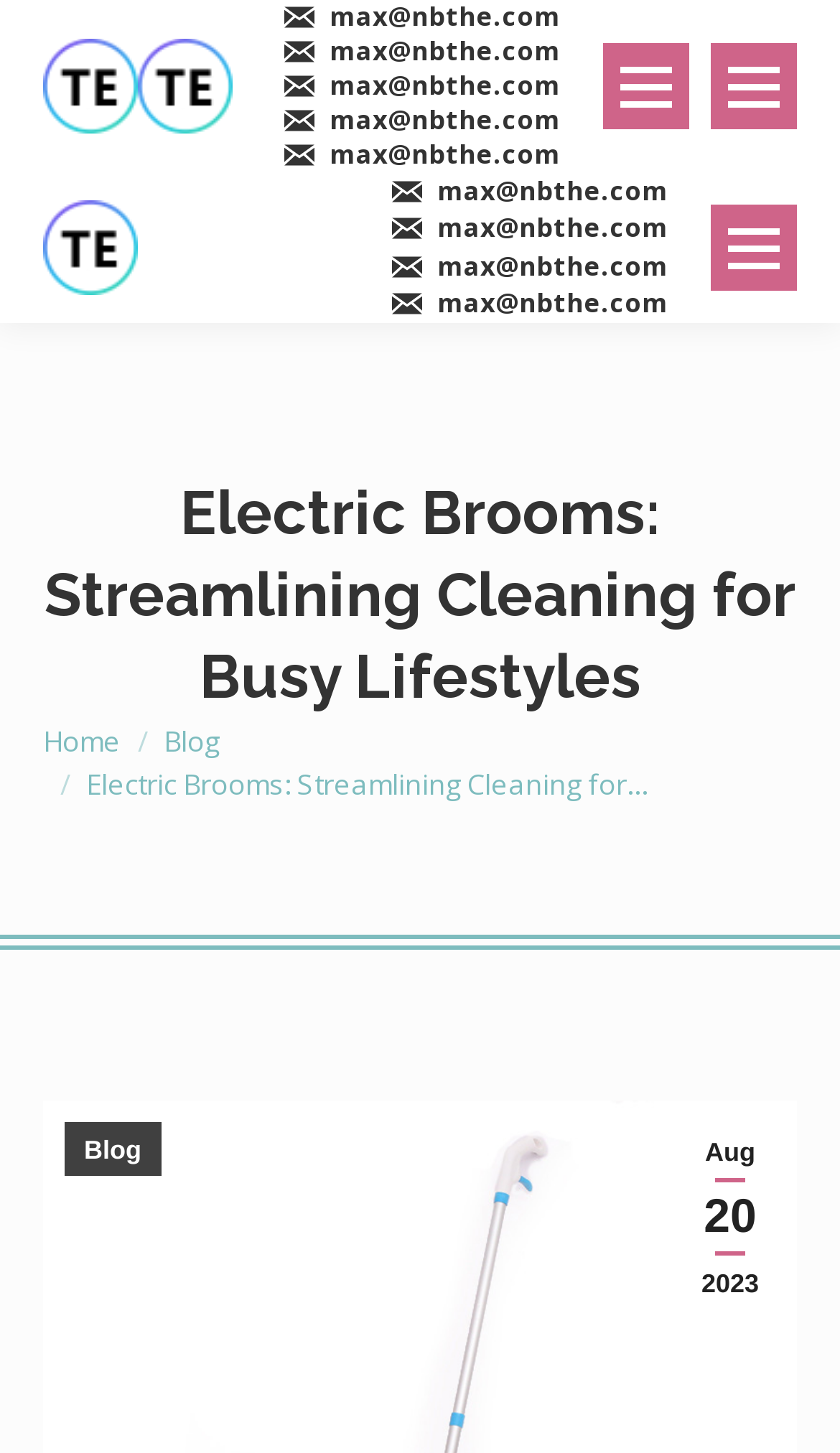What is the email address on the webpage?
Based on the screenshot, provide your answer in one word or phrase.

max@nbthe.com